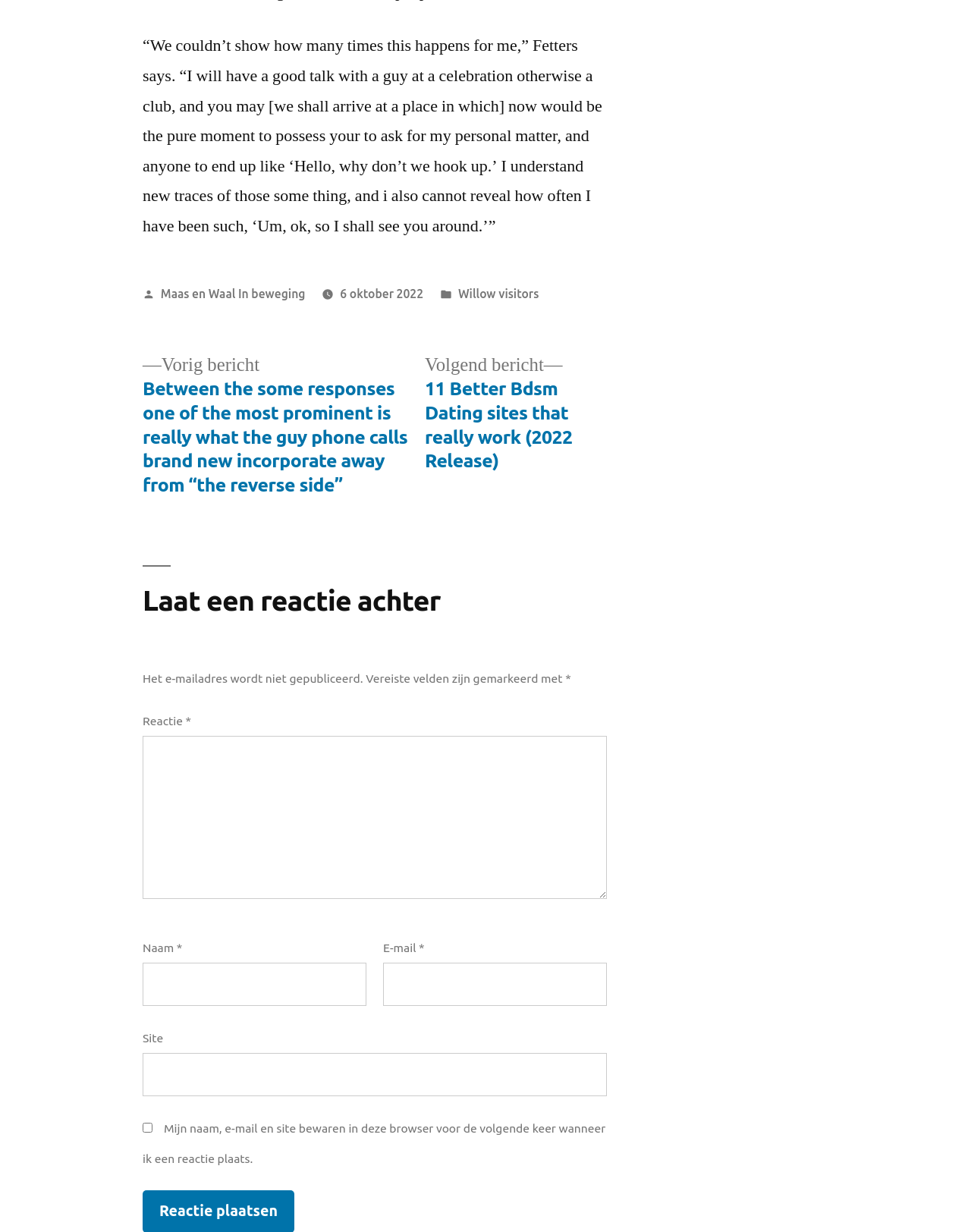Kindly determine the bounding box coordinates for the clickable area to achieve the given instruction: "Contact us for help".

None